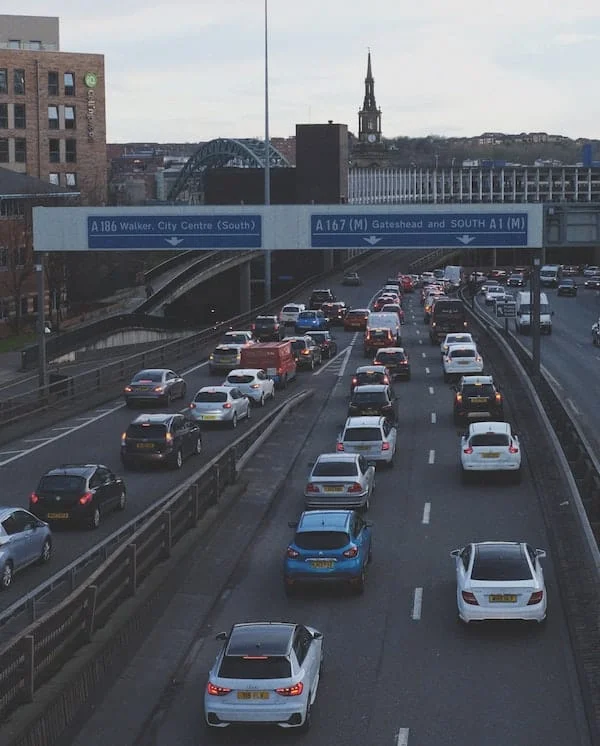What is the designation of the road leading to Gateshead?
Give a detailed and exhaustive answer to the question.

The road signs overhead clearly designate the routes, with A186 being the designation of the road leading to Gateshead, and A167(M) leading to Walker City Centre (South).